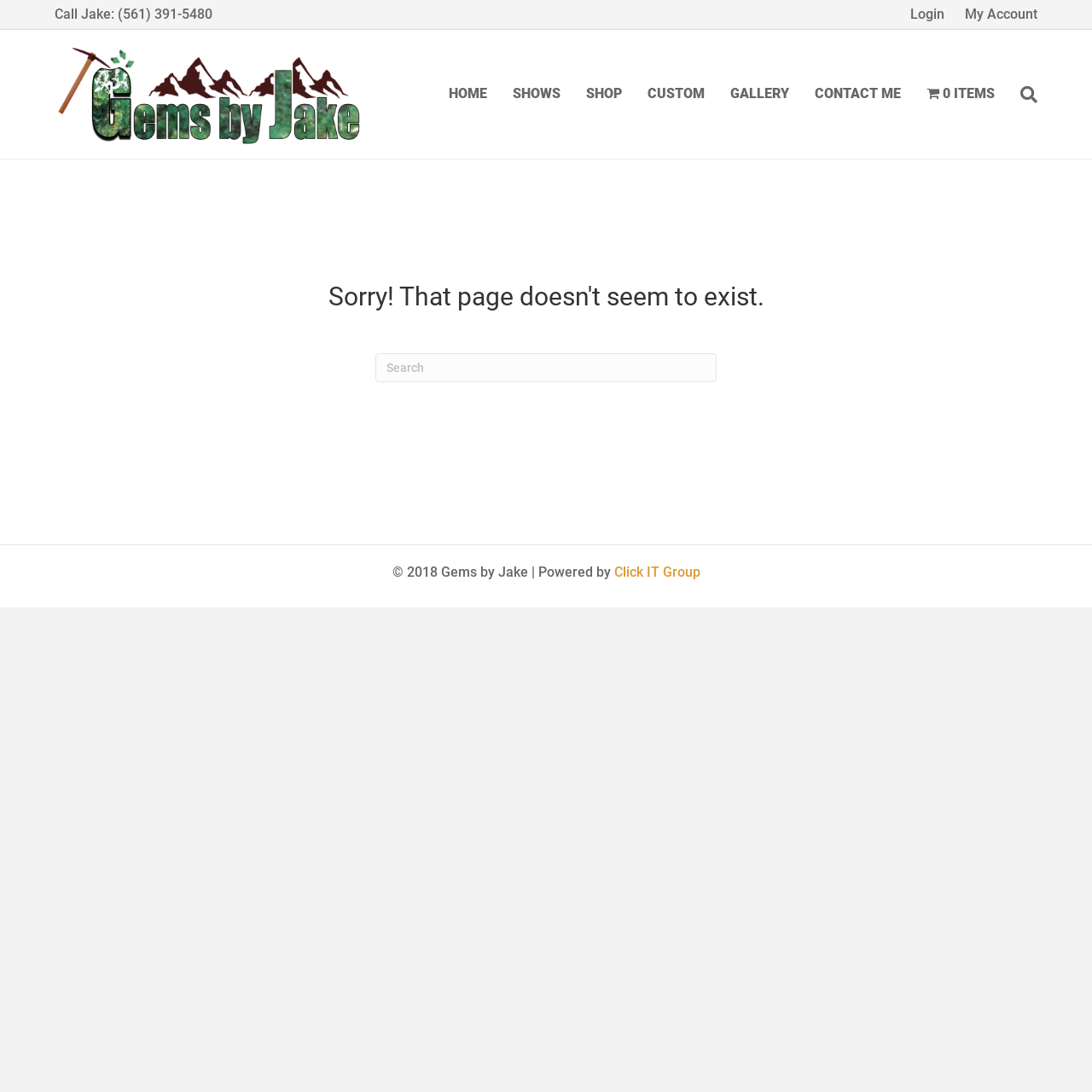Please determine the bounding box coordinates for the UI element described as: "Click IT Group".

[0.562, 0.517, 0.641, 0.531]